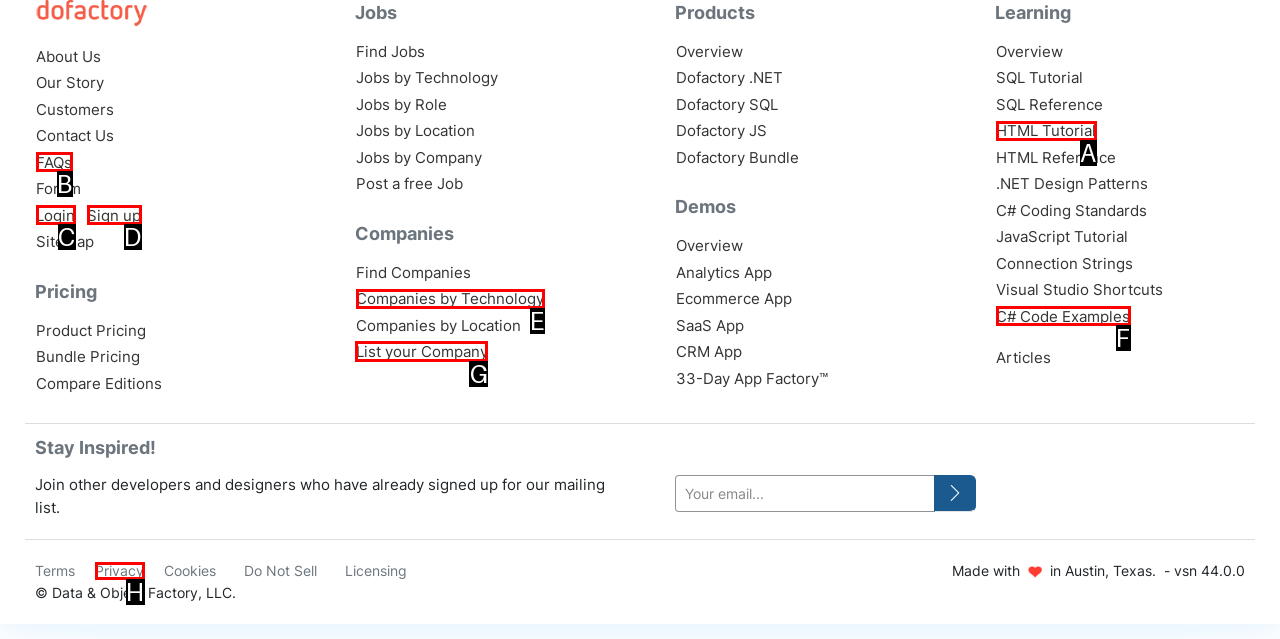Tell me which one HTML element I should click to complete the following task: List your Company Answer with the option's letter from the given choices directly.

G